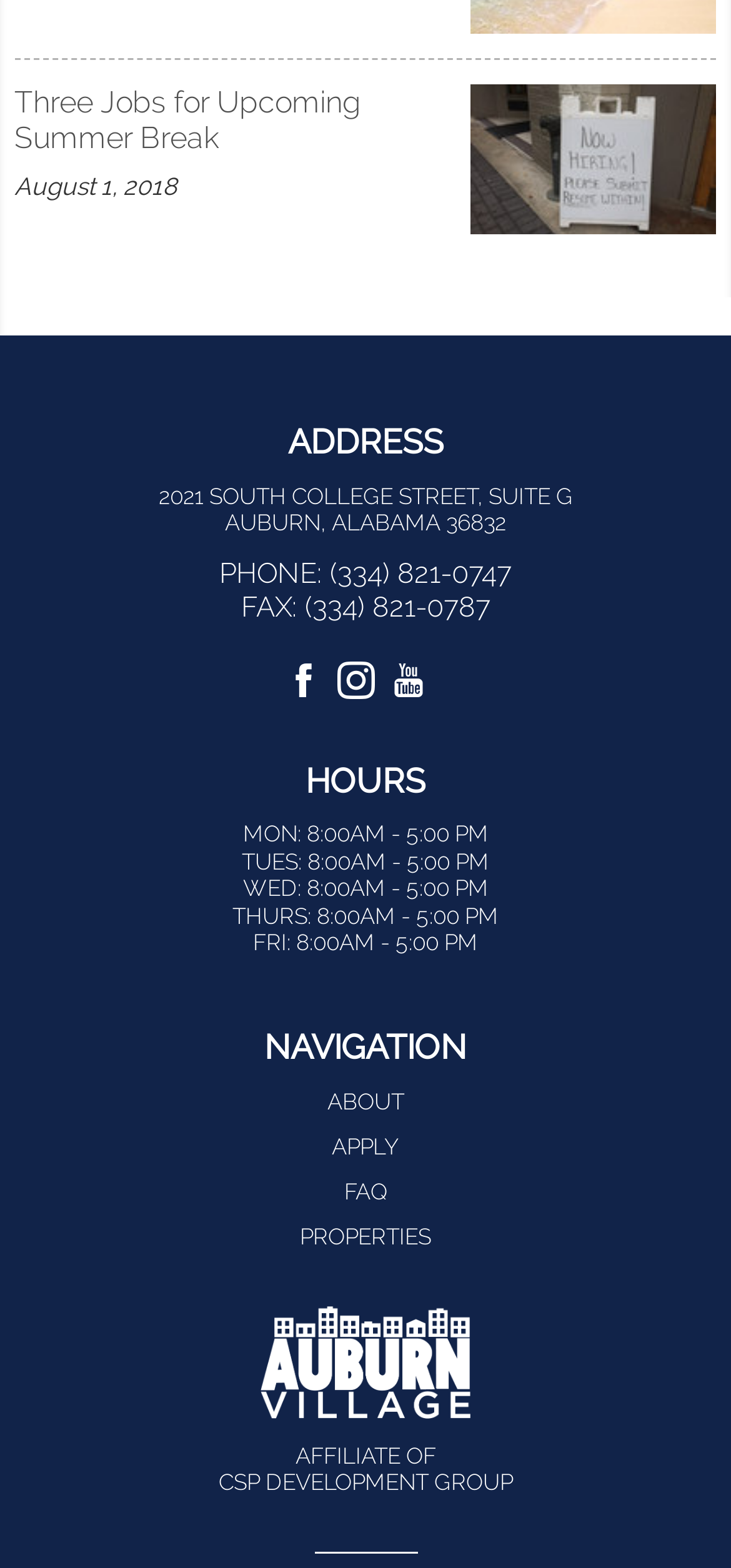What is the name of the affiliate company?
Refer to the image and provide a concise answer in one word or phrase.

CSP DEVELOPMENT GROUP